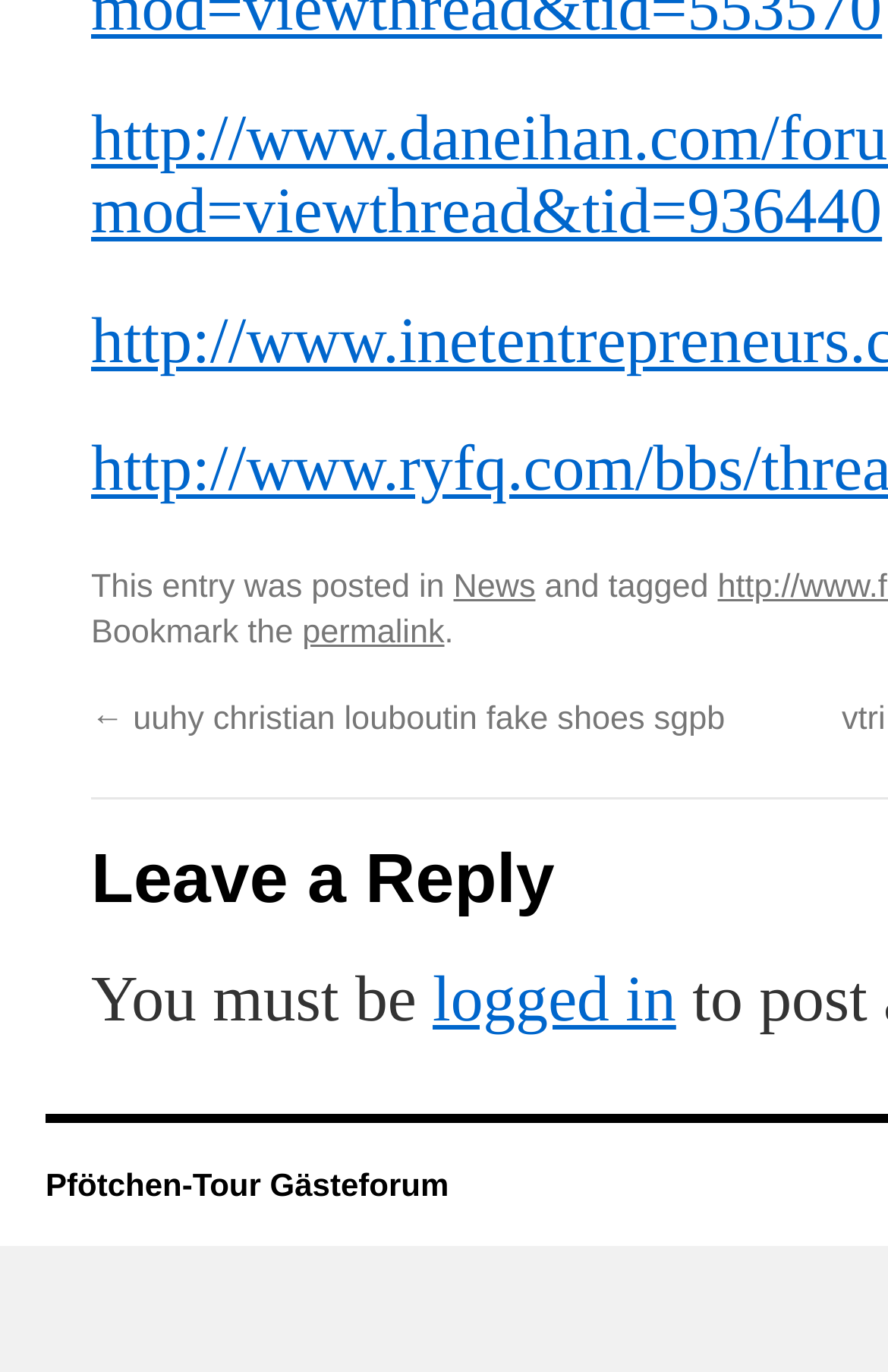Refer to the image and provide an in-depth answer to the question:
What is the topic of the previous post?

The topic of the previous post can be determined by looking at the link '← uuhy christian louboutin fake shoes sgpb' which suggests that it is the topic of the previous post.